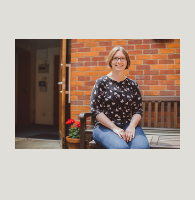Generate a complete and detailed caption for the image.

The image features a woman seated on a wooden bench in an inviting outdoor setting. She has shoulder-length hair and is wearing a black long-sleeve top adorned with a subtle pattern, paired with blue jeans. Behind her, a textured brick wall adds warmth to the scene, while a potted plant with vibrant red flowers provides a pop of color. This photograph captures a moment of relaxed engagement, reflecting a friendly and approachable demeanor. The context of the image relates to an event where members of the Department’s Human Centred Computing group participated in the Curiosity Carnival, showcasing their commitment to promoting awareness about internet safety and fairness.